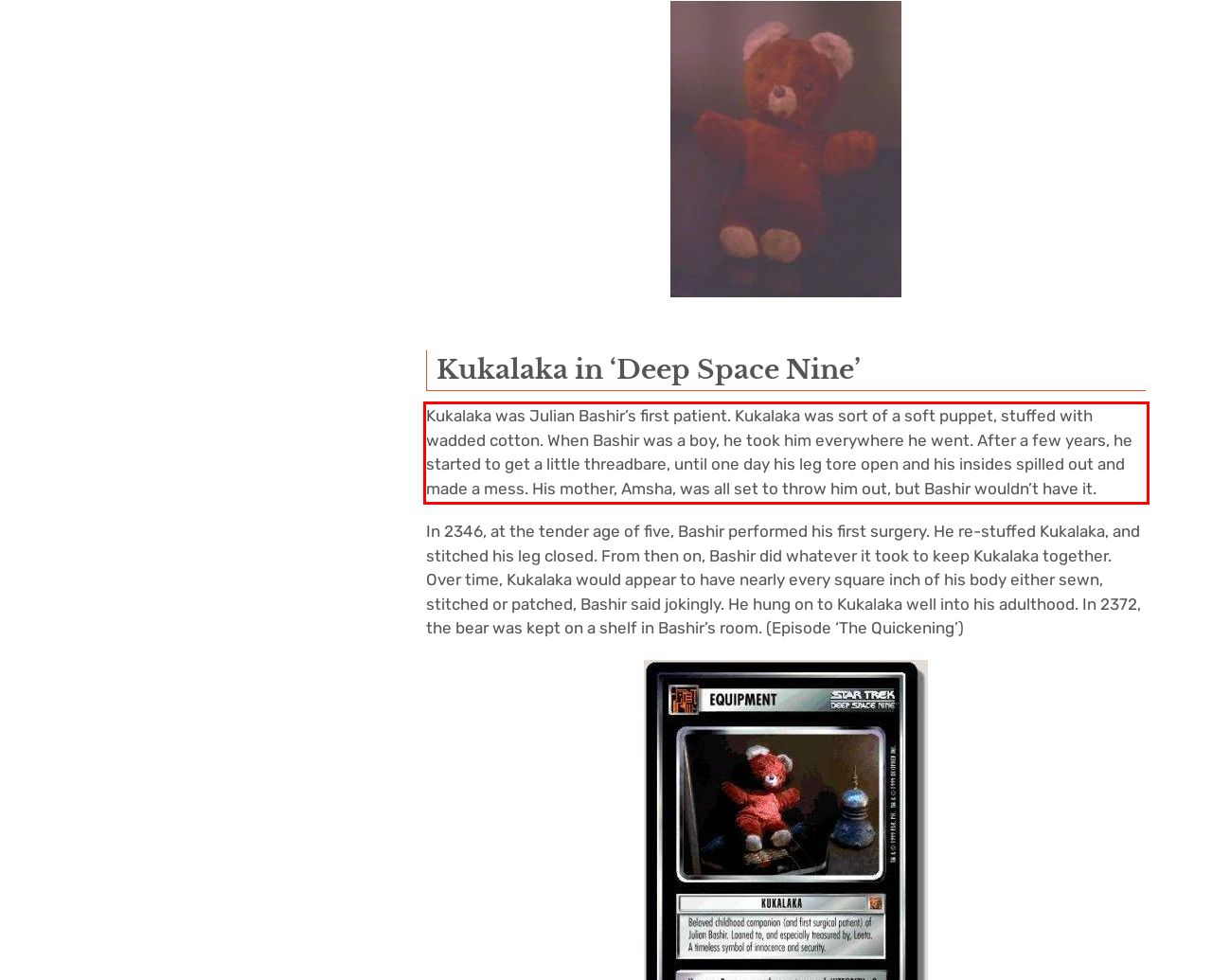With the given screenshot of a webpage, locate the red rectangle bounding box and extract the text content using OCR.

Kukalaka was Julian Bashir’s first patient. Kukalaka was sort of a soft puppet, stuffed with wadded cotton. When Bashir was a boy, he took him everywhere he went. After a few years, he started to get a little threadbare, until one day his leg tore open and his insides spilled out and made a mess. His mother, Amsha, was all set to throw him out, but Bashir wouldn’t have it.